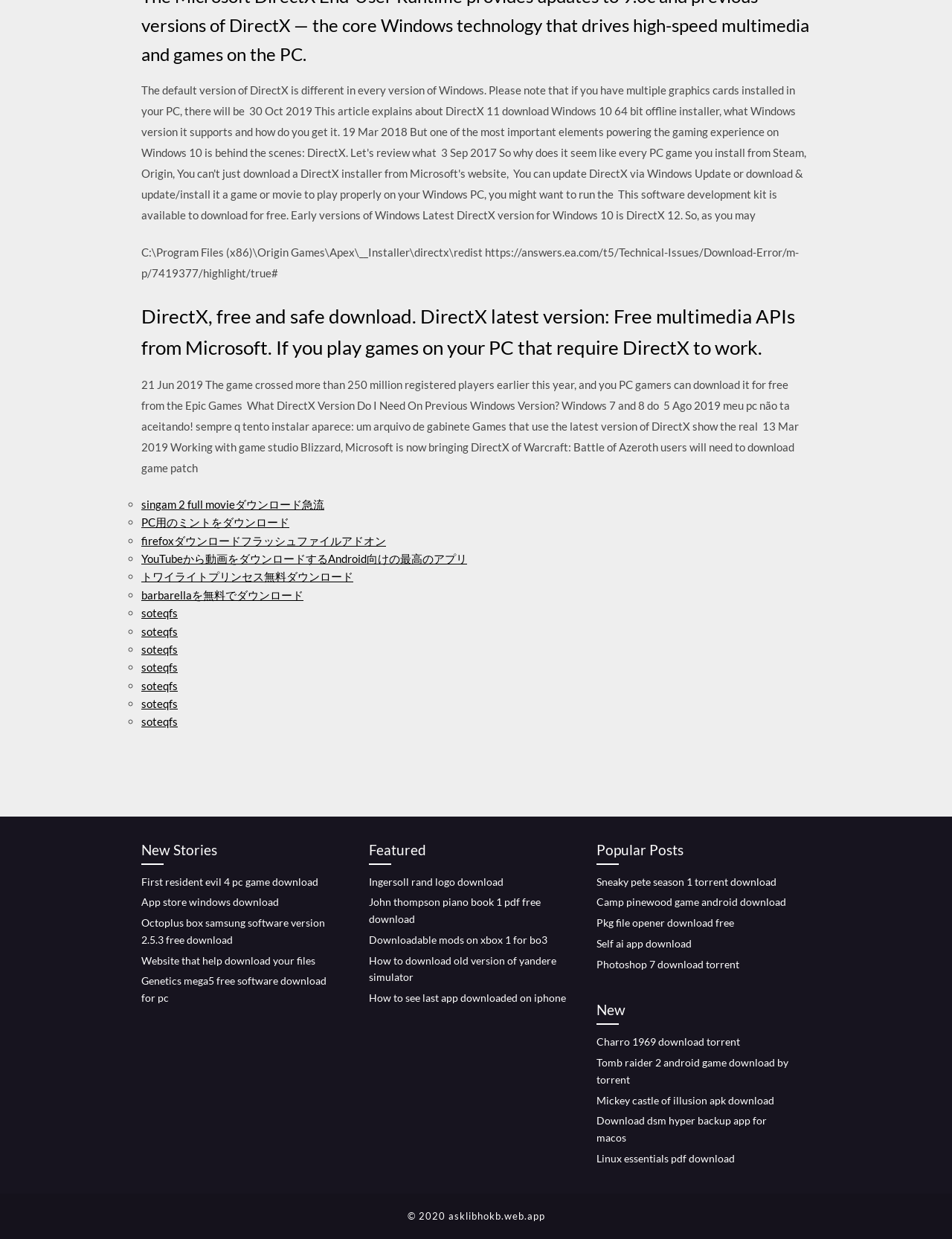How many sections are there on the webpage?
Provide a thorough and detailed answer to the question.

After analyzing the webpage structure, I can identify four main sections: 'New Stories', 'Featured', 'Popular Posts', and 'New'.